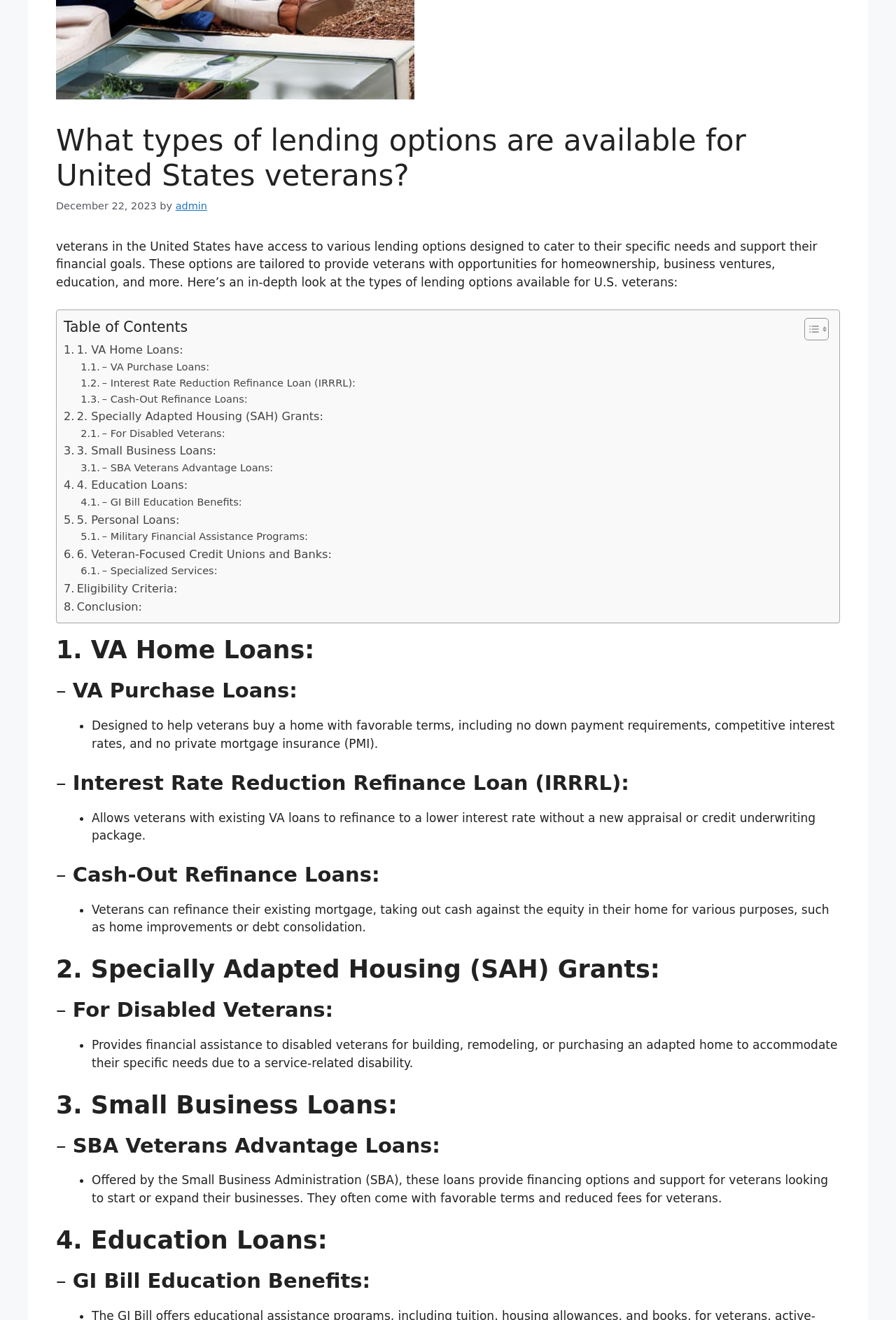Using the given element description, provide the bounding box coordinates (top-left x, top-left y, bottom-right x, bottom-right y) for the corresponding UI element in the screenshot: – GI Bill Education Benefits:

[0.09, 0.375, 0.27, 0.387]